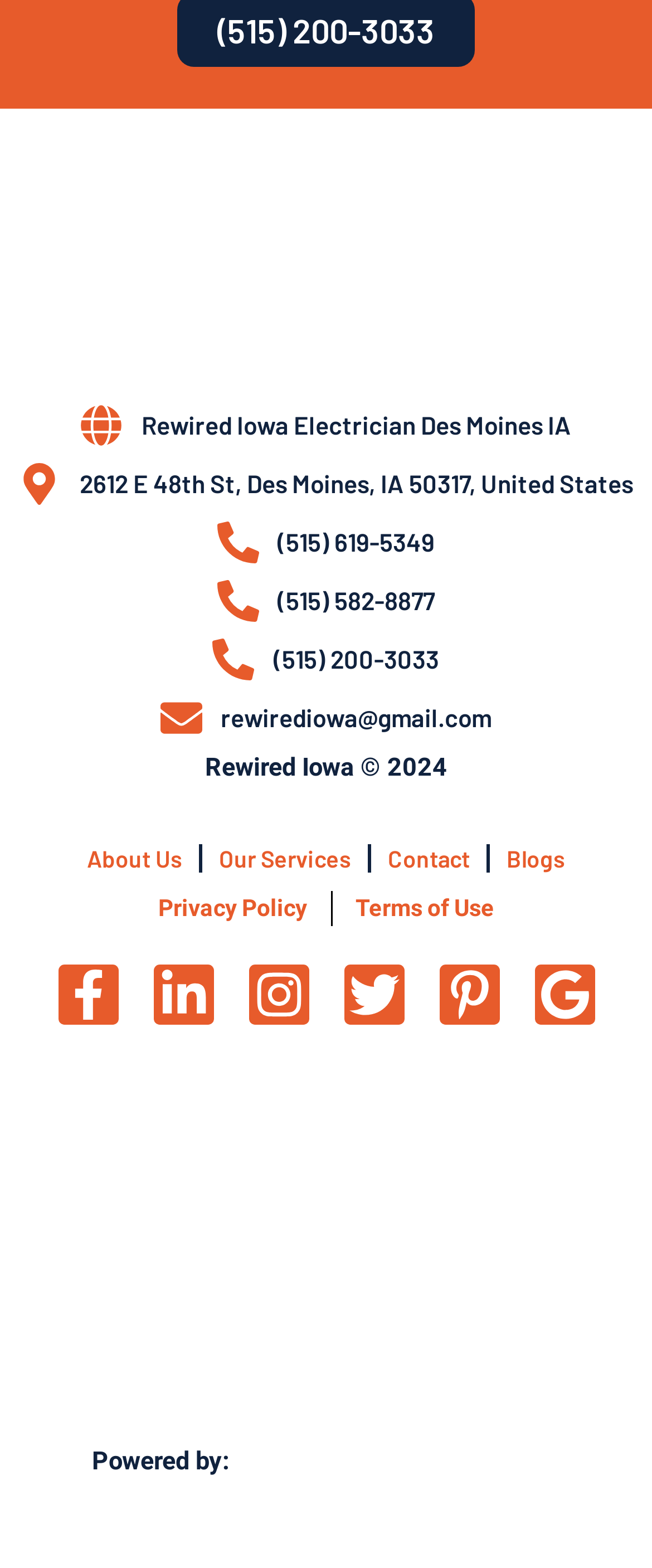Based on the element description: "Terms of Use", identify the bounding box coordinates for this UI element. The coordinates must be four float numbers between 0 and 1, listed as [left, top, right, bottom].

[0.545, 0.568, 0.758, 0.59]